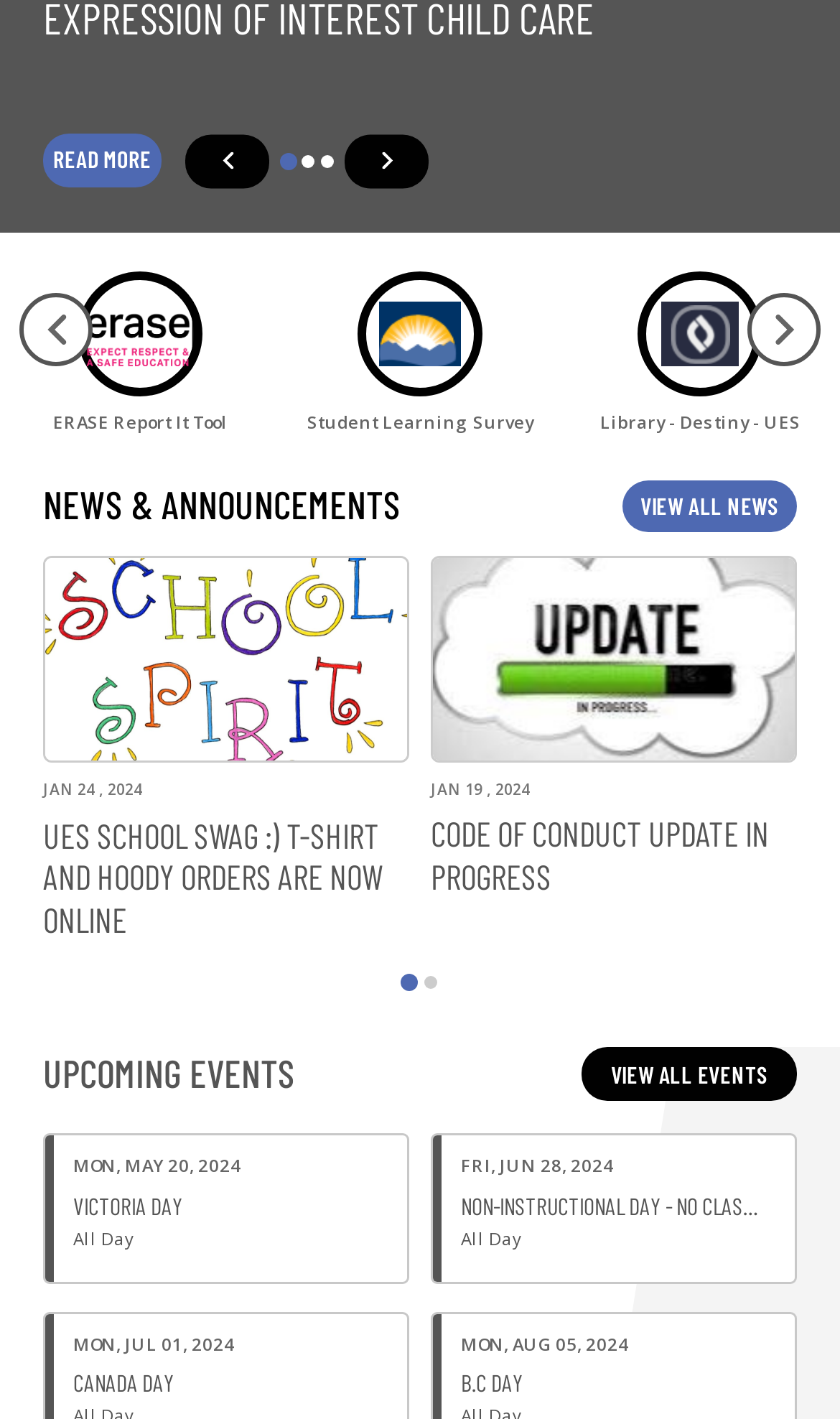From the webpage screenshot, identify the region described by ERASE Report It Tool. Provide the bounding box coordinates as (top-left x, top-left y, bottom-right x, bottom-right y), with each value being a floating point number between 0 and 1.

[0.729, 0.191, 0.937, 0.308]